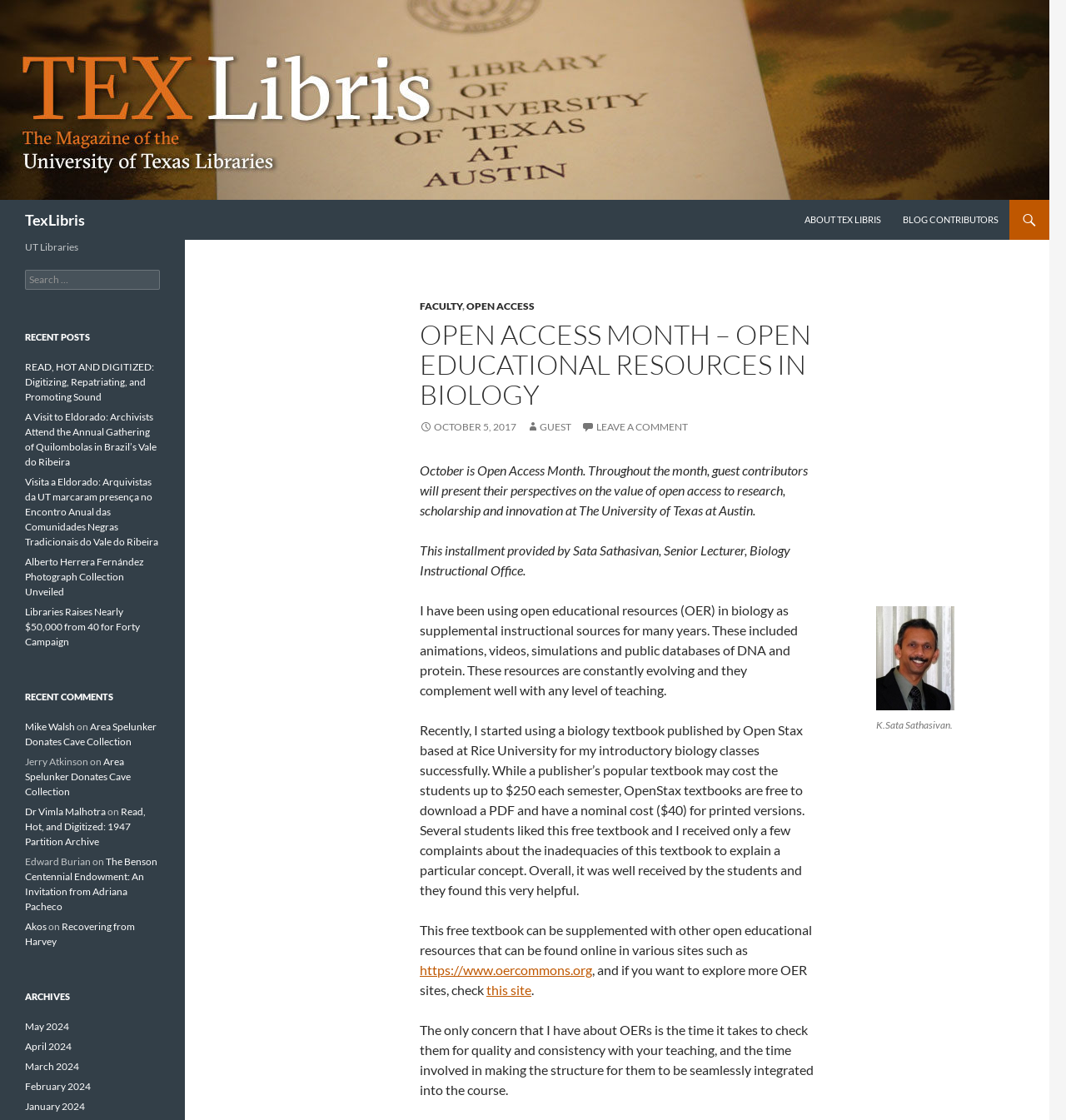Please identify the bounding box coordinates for the region that you need to click to follow this instruction: "Search for something".

[0.023, 0.241, 0.15, 0.259]